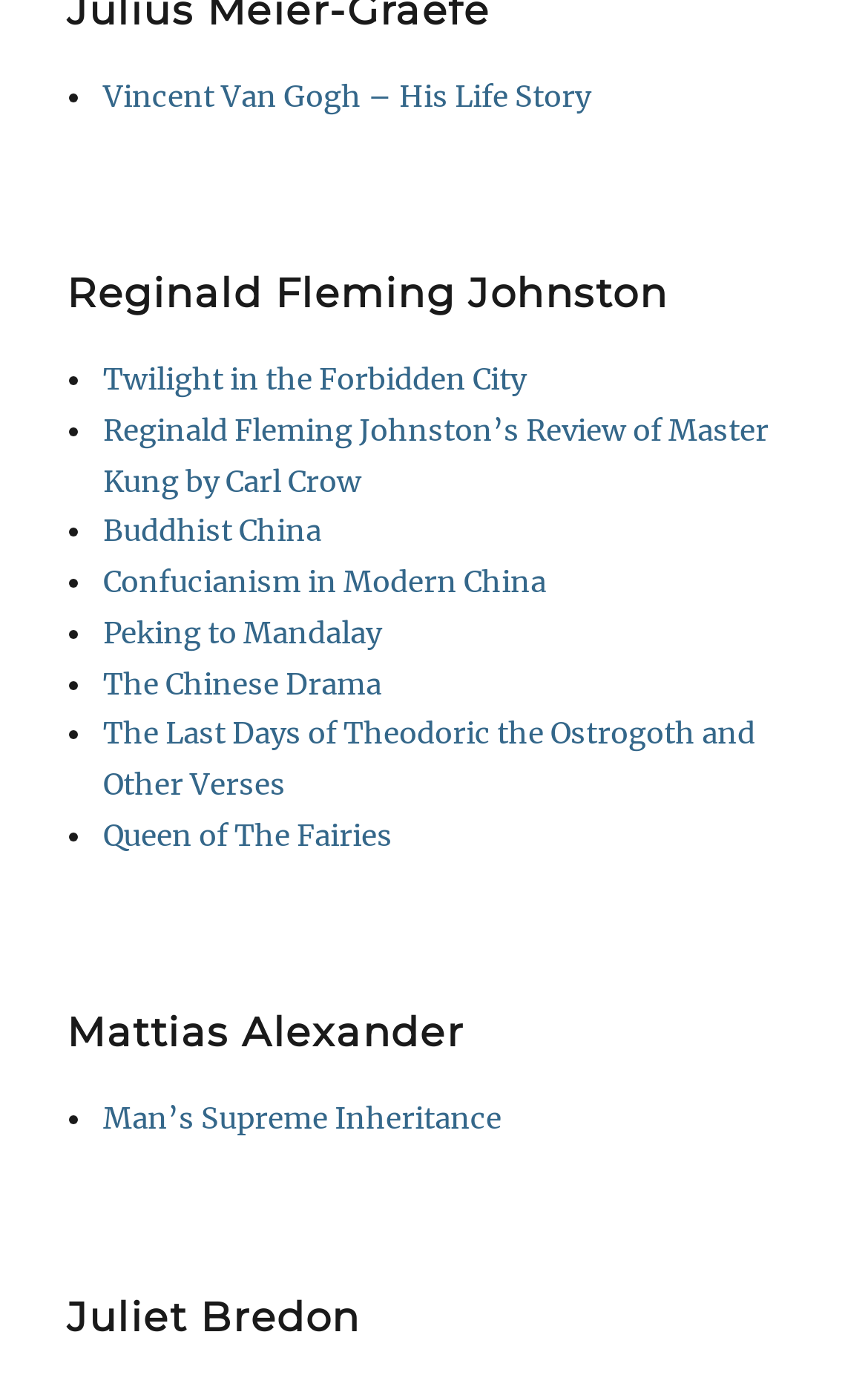Specify the bounding box coordinates for the region that must be clicked to perform the given instruction: "Explore Twilight in the Forbidden City".

[0.119, 0.262, 0.606, 0.29]